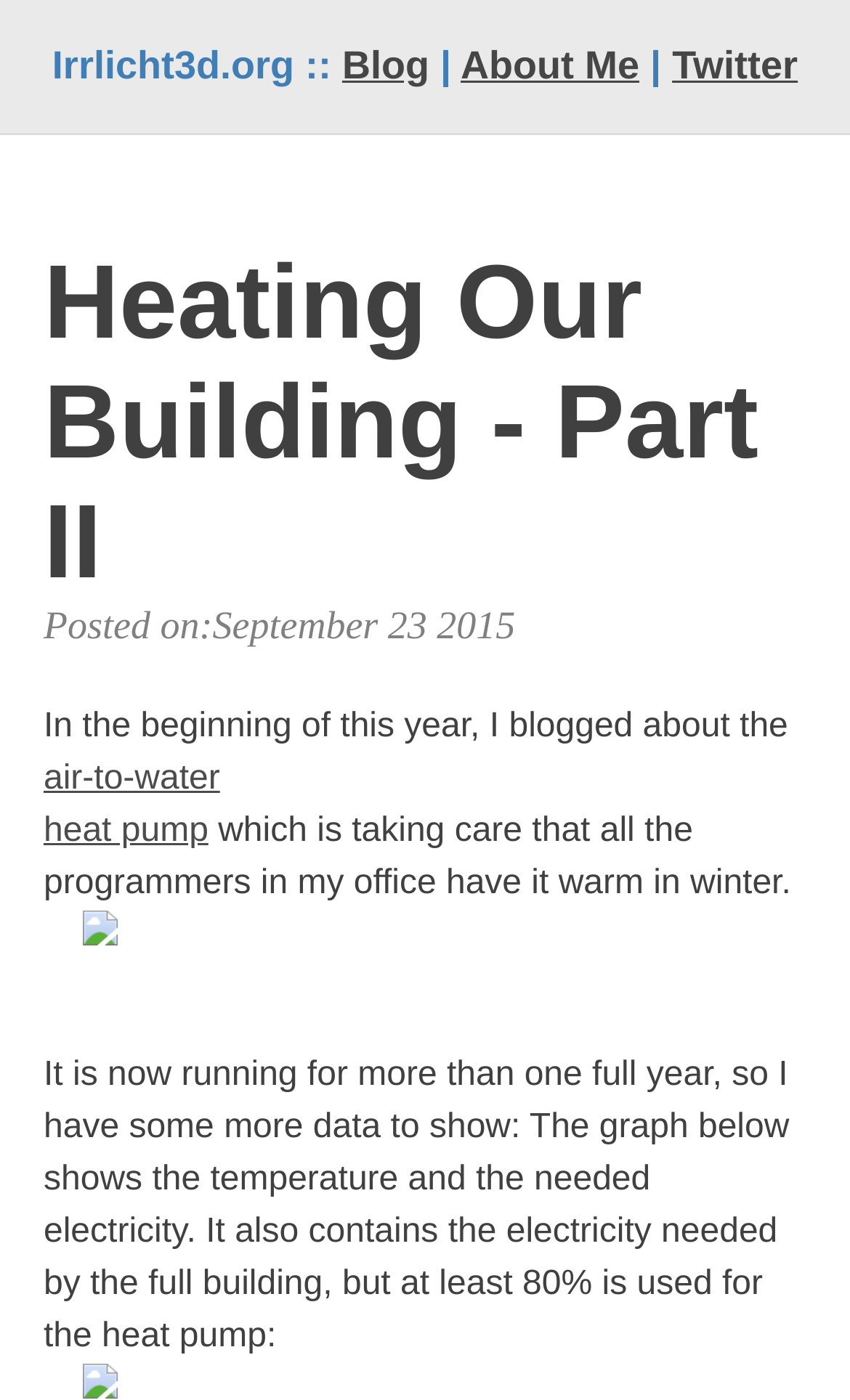Provide the bounding box coordinates of the HTML element this sentence describes: "Blog".

[0.402, 0.031, 0.505, 0.062]